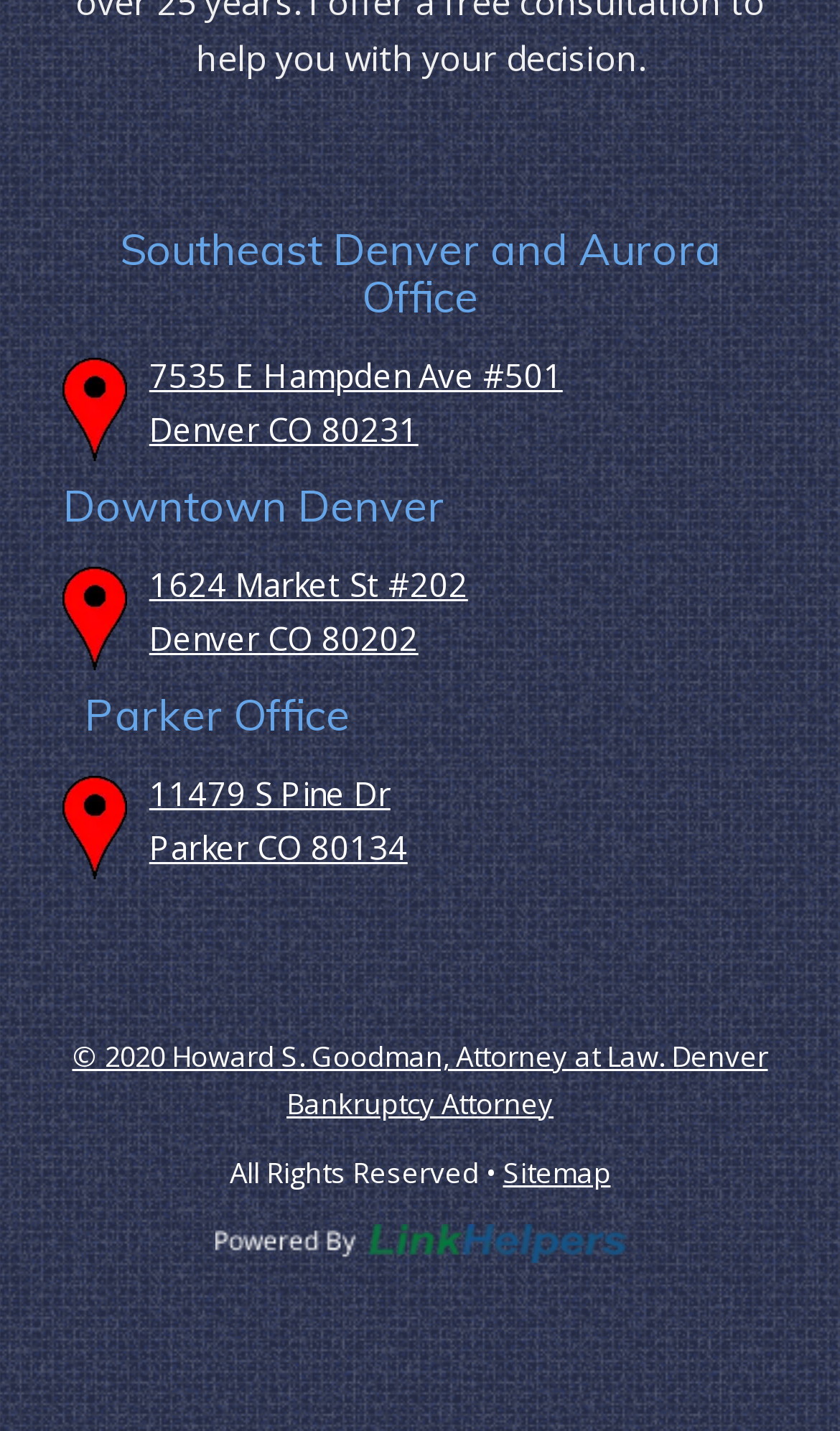Locate the bounding box coordinates of the element that needs to be clicked to carry out the instruction: "visit saints of santa fe". The coordinates should be given as four float numbers ranging from 0 to 1, i.e., [left, top, right, bottom].

None